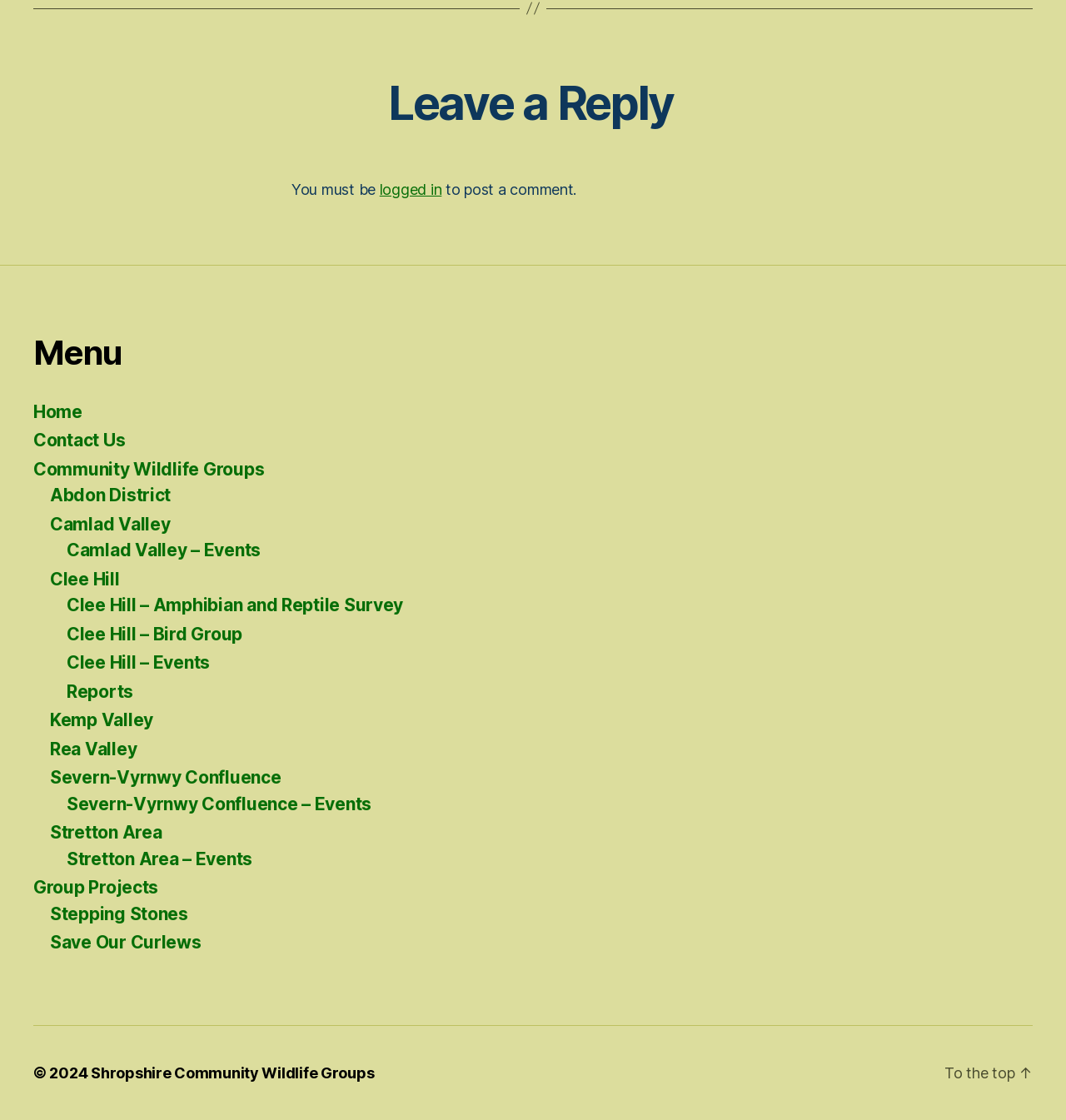Find the bounding box coordinates of the element to click in order to complete this instruction: "Click on 'To the top'". The bounding box coordinates must be four float numbers between 0 and 1, denoted as [left, top, right, bottom].

[0.886, 0.95, 0.969, 0.965]